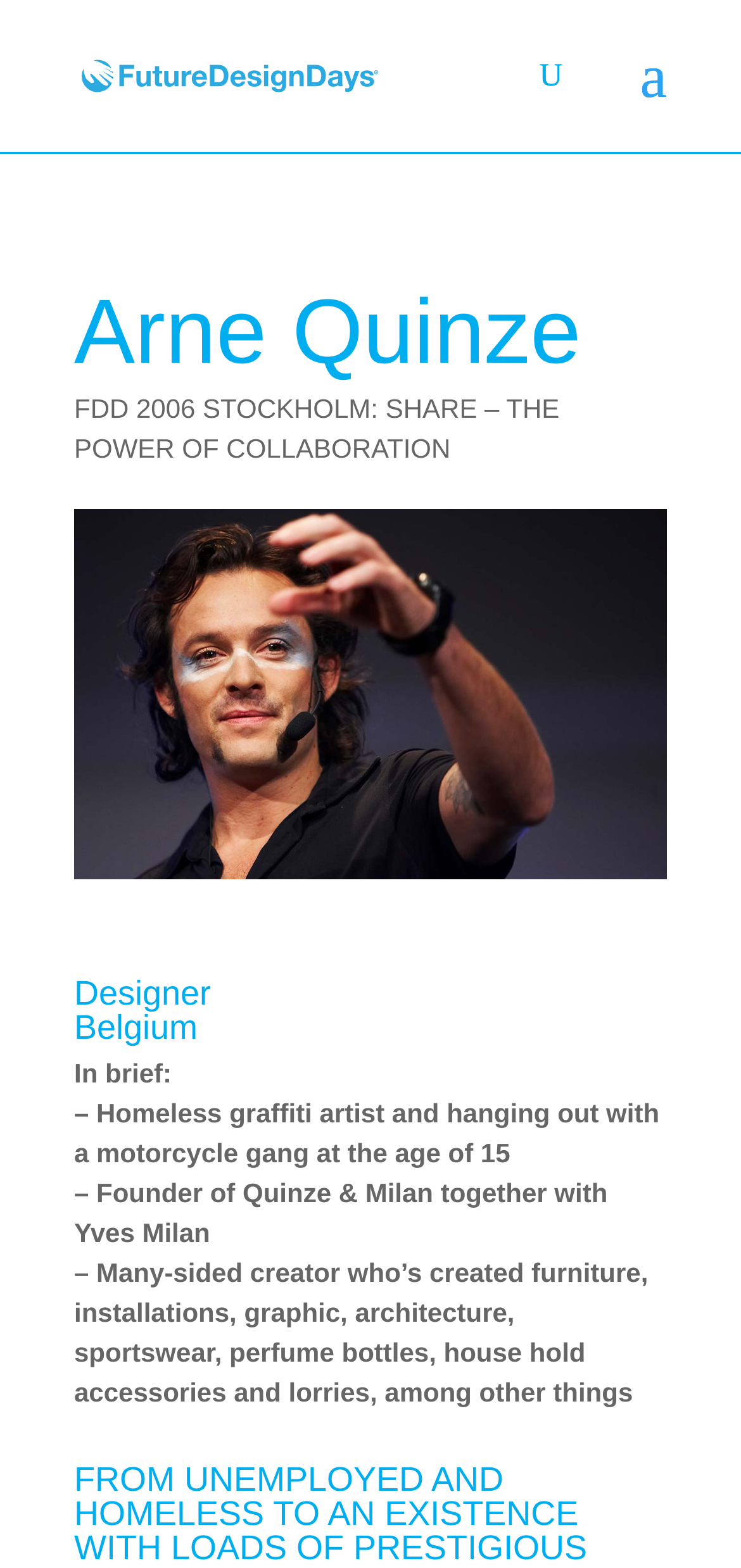What is one of the things created by Arne Quinze?
Refer to the image and provide a concise answer in one word or phrase.

Furniture